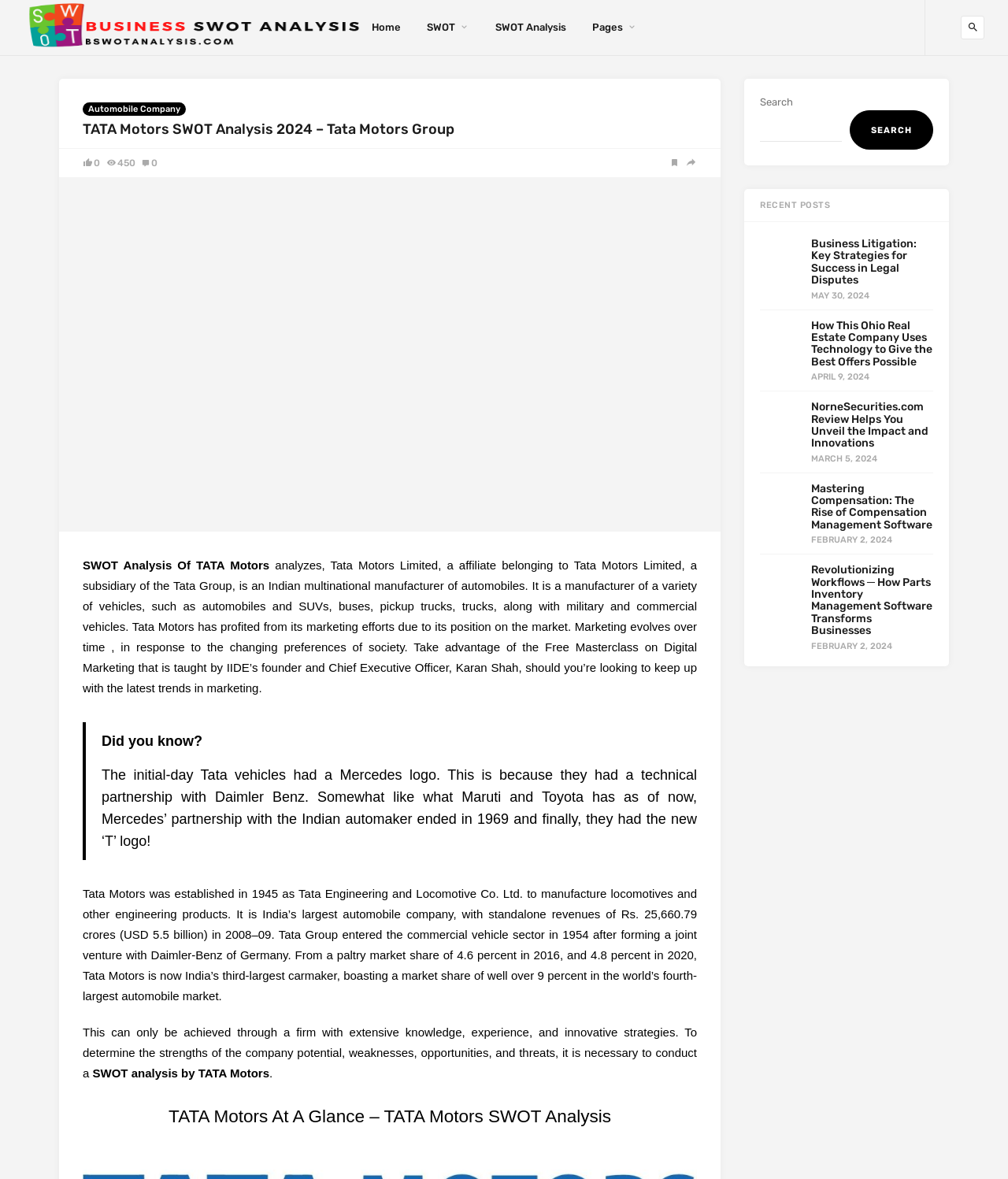Provide a brief response to the question below using one word or phrase:
What is the market share of Tata Motors in the Indian automobile market?

Over 9 percent